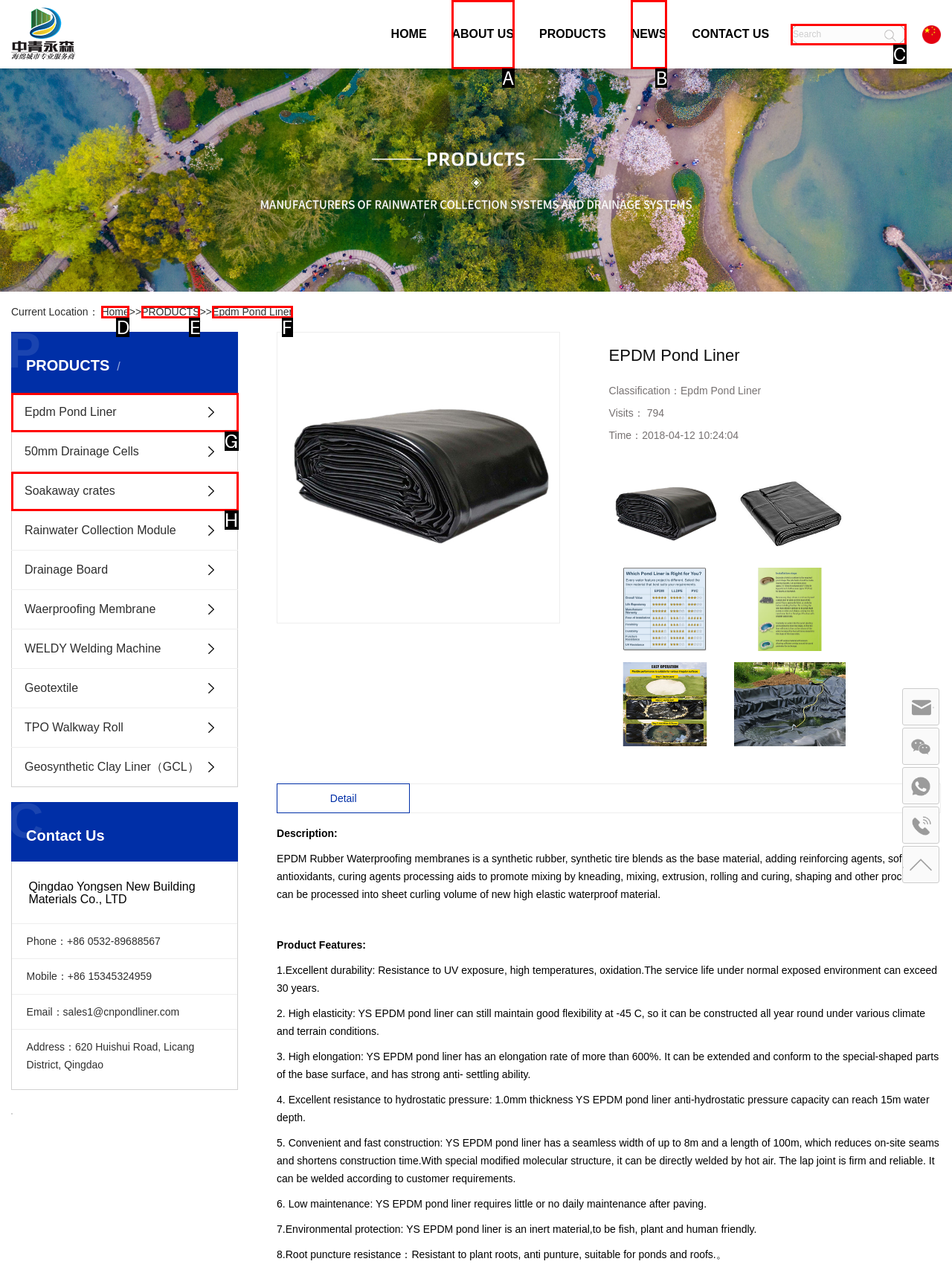Select the letter of the option that corresponds to: ABOUT US
Provide the letter from the given options.

A